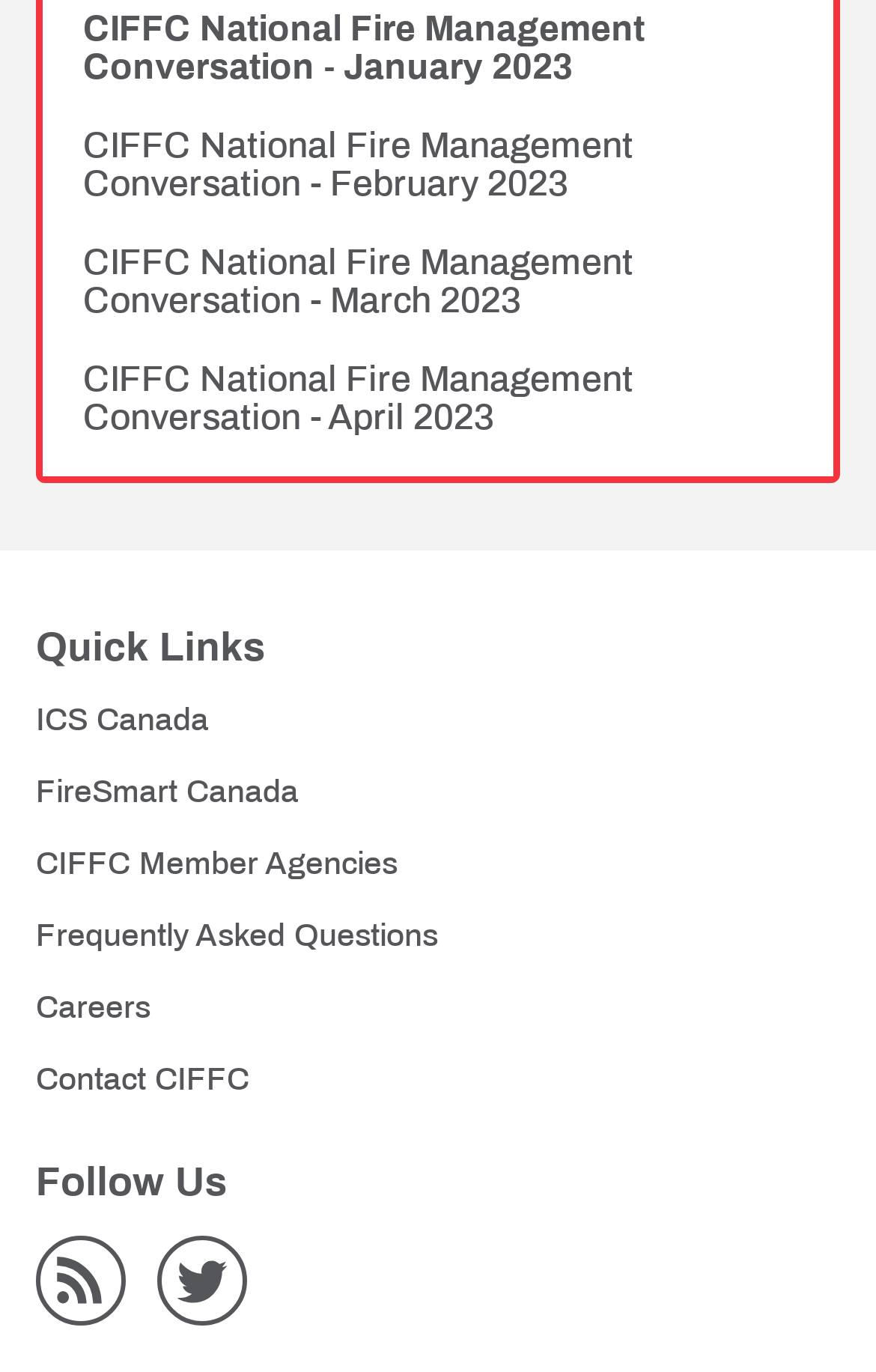Could you indicate the bounding box coordinates of the region to click in order to complete this instruction: "Follow CIFFC on Twitter".

[0.179, 0.9, 0.282, 0.966]